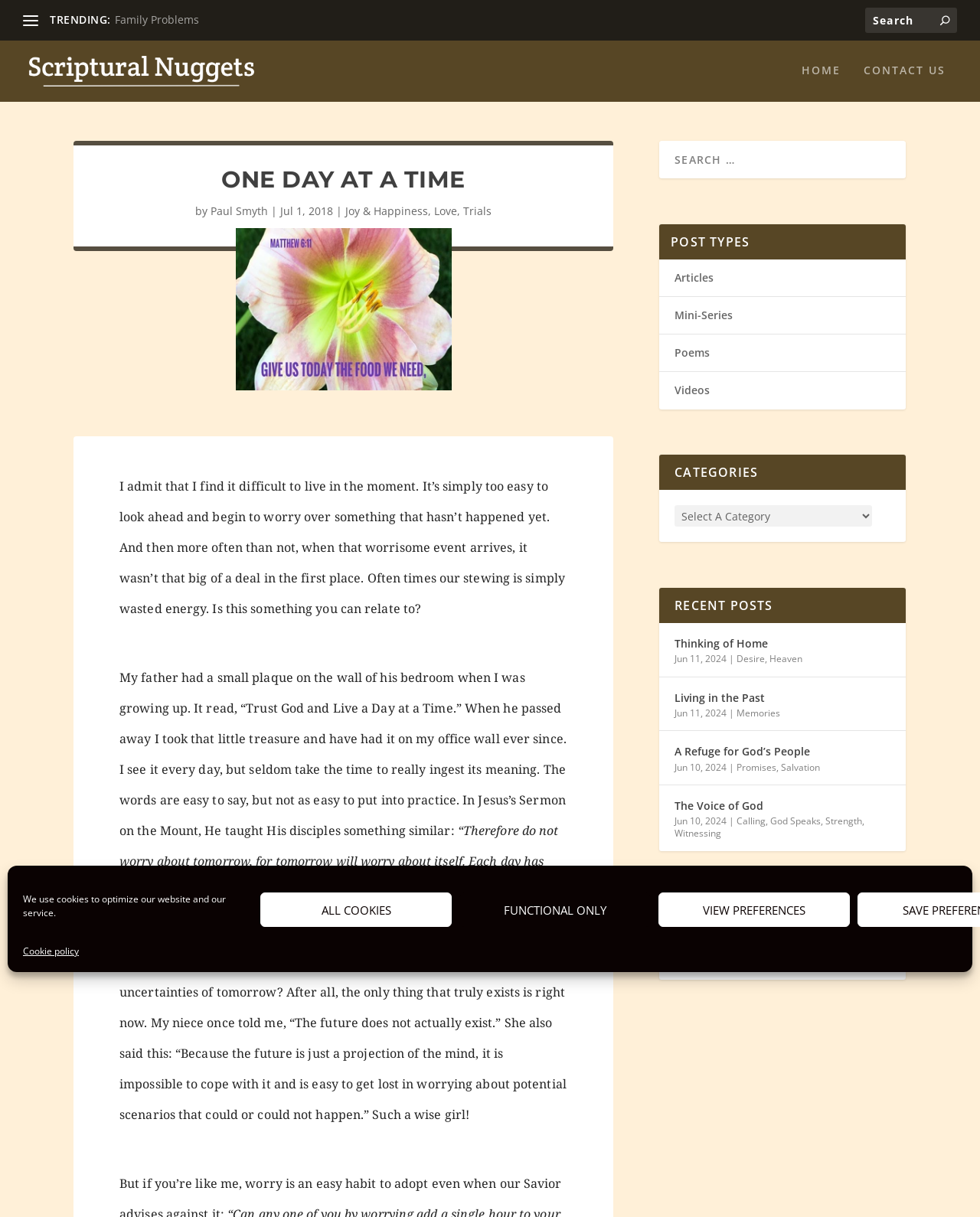Please specify the bounding box coordinates of the clickable region necessary for completing the following instruction: "Search for something". The coordinates must consist of four float numbers between 0 and 1, i.e., [left, top, right, bottom].

[0.883, 0.006, 0.977, 0.027]